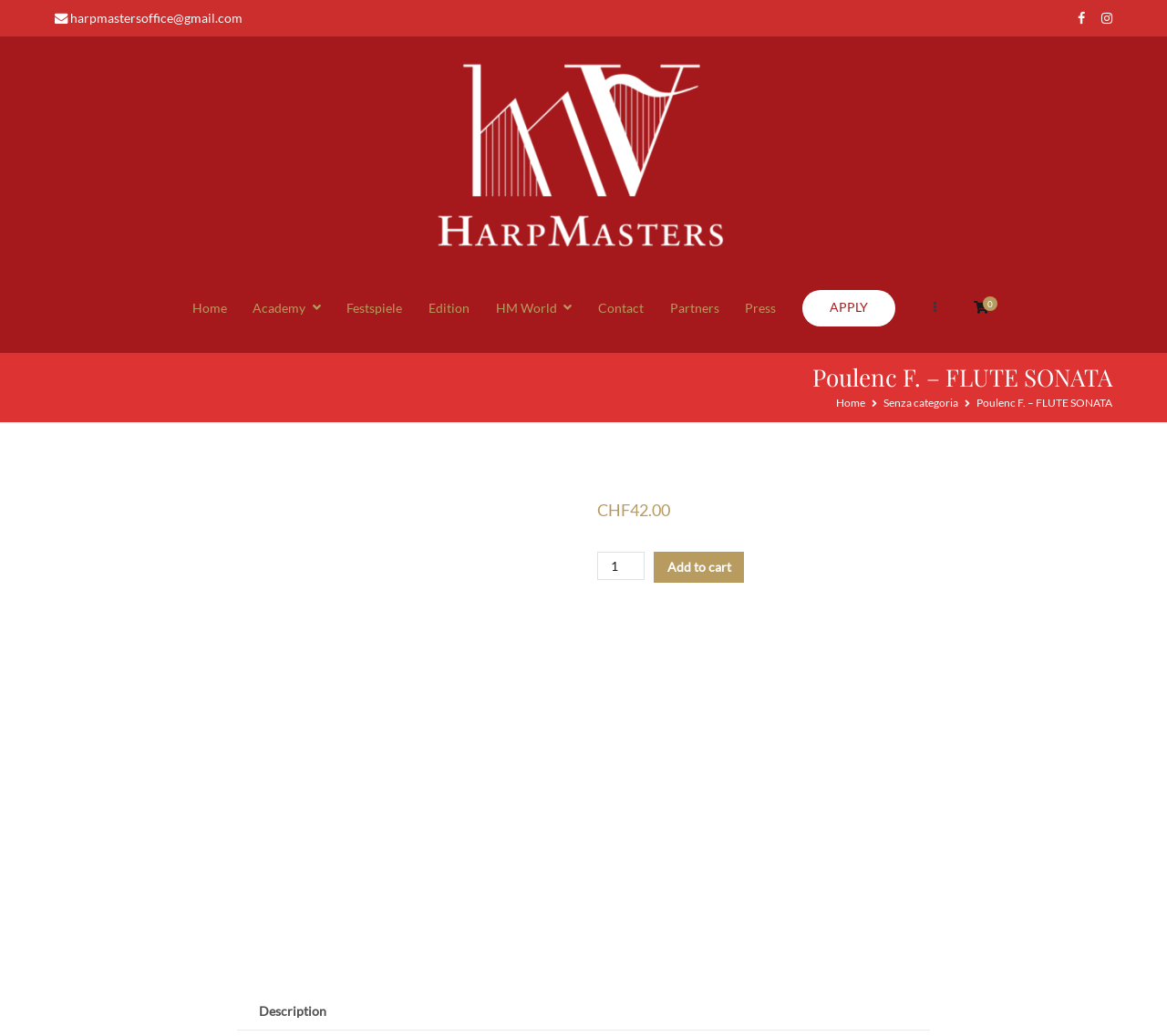For the element described, predict the bounding box coordinates as (top-left x, top-left y, bottom-right x, bottom-right y). All values should be between 0 and 1. Element description: Add to cart

[0.561, 0.532, 0.638, 0.563]